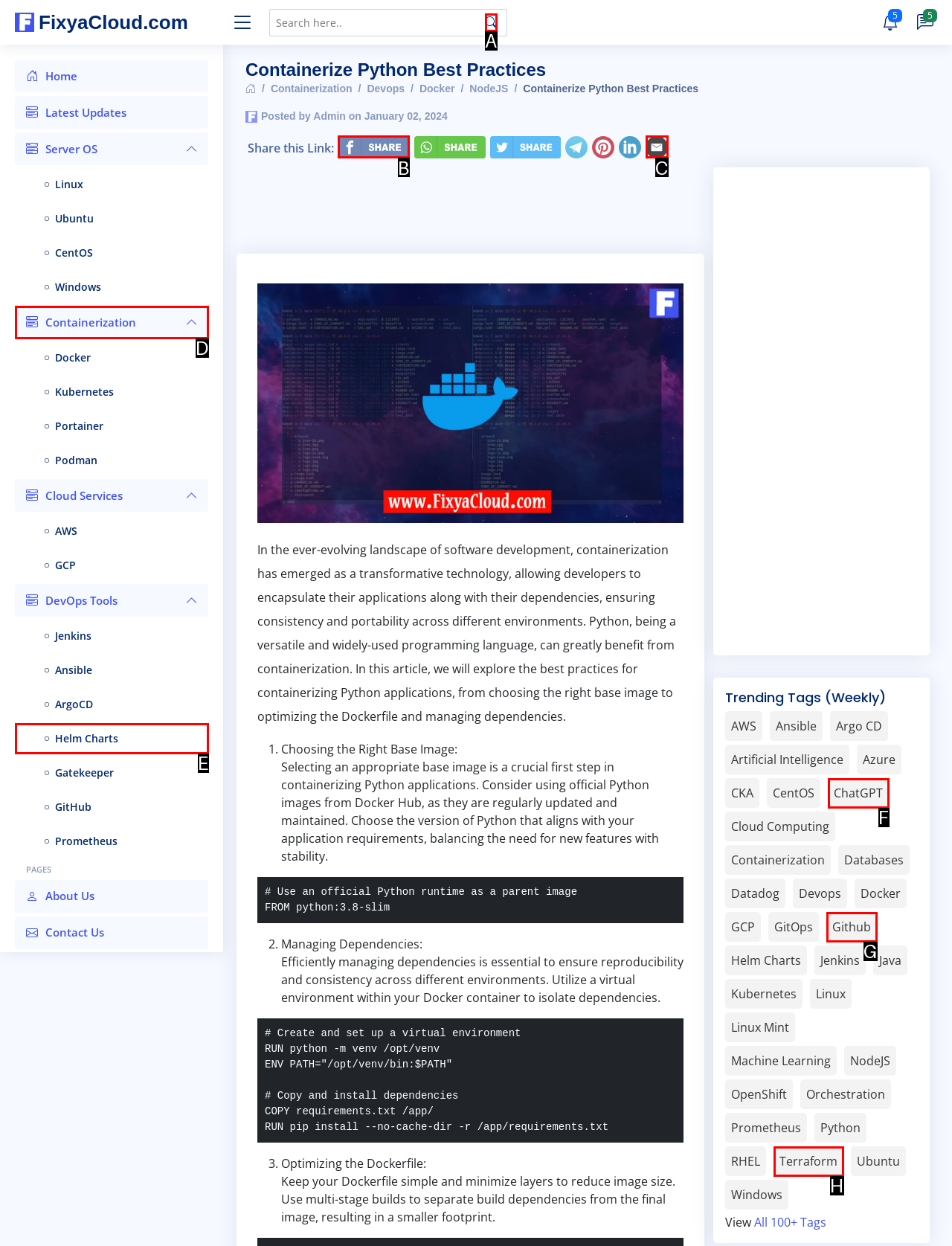Determine the appropriate lettered choice for the task: Share to Facebook. Reply with the correct letter.

B